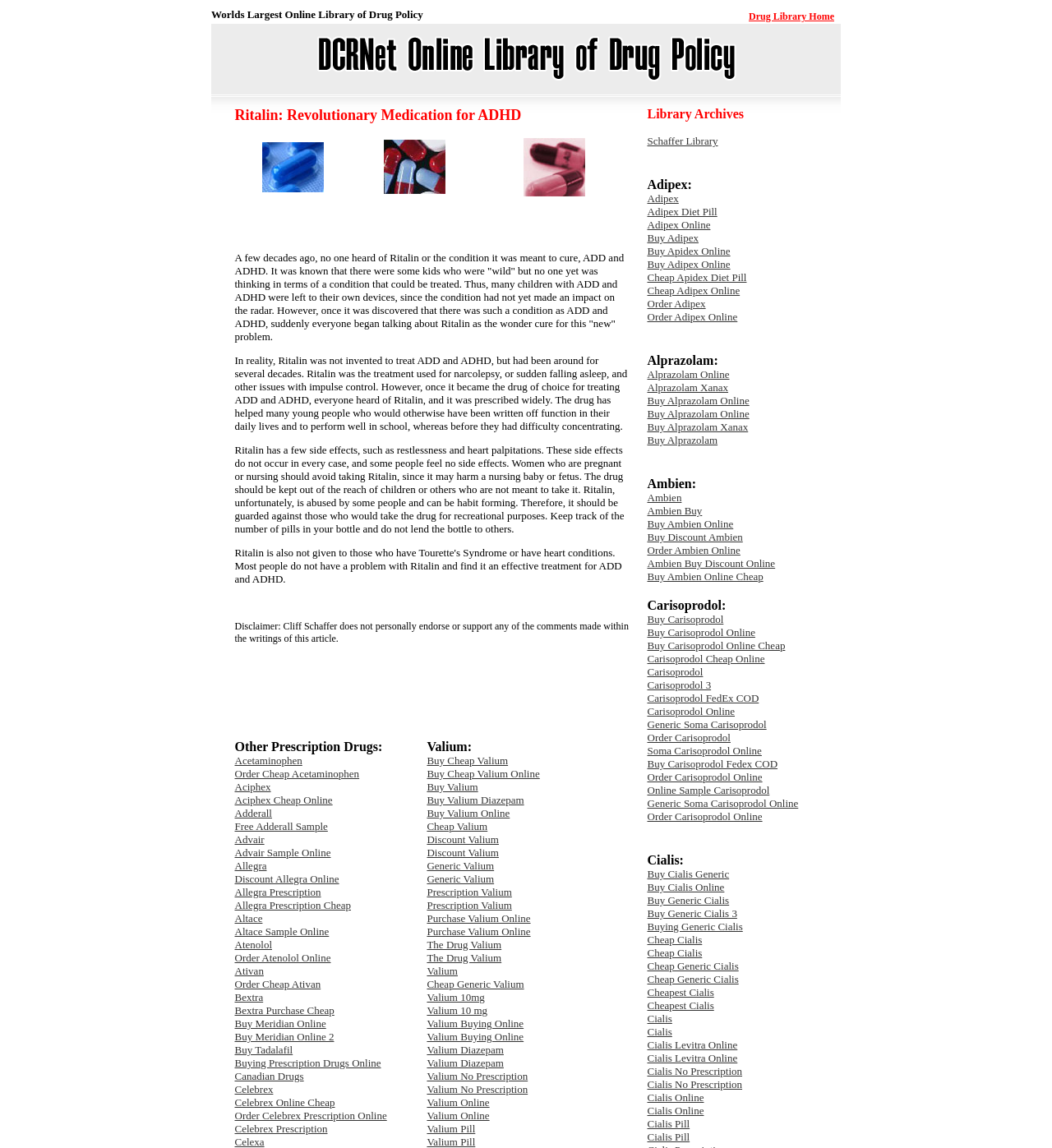Please find the bounding box coordinates in the format (top-left x, top-left y, bottom-right x, bottom-right y) for the given element description. Ensure the coordinates are floating point numbers between 0 and 1. Description: Adipex Online

[0.615, 0.19, 0.675, 0.201]